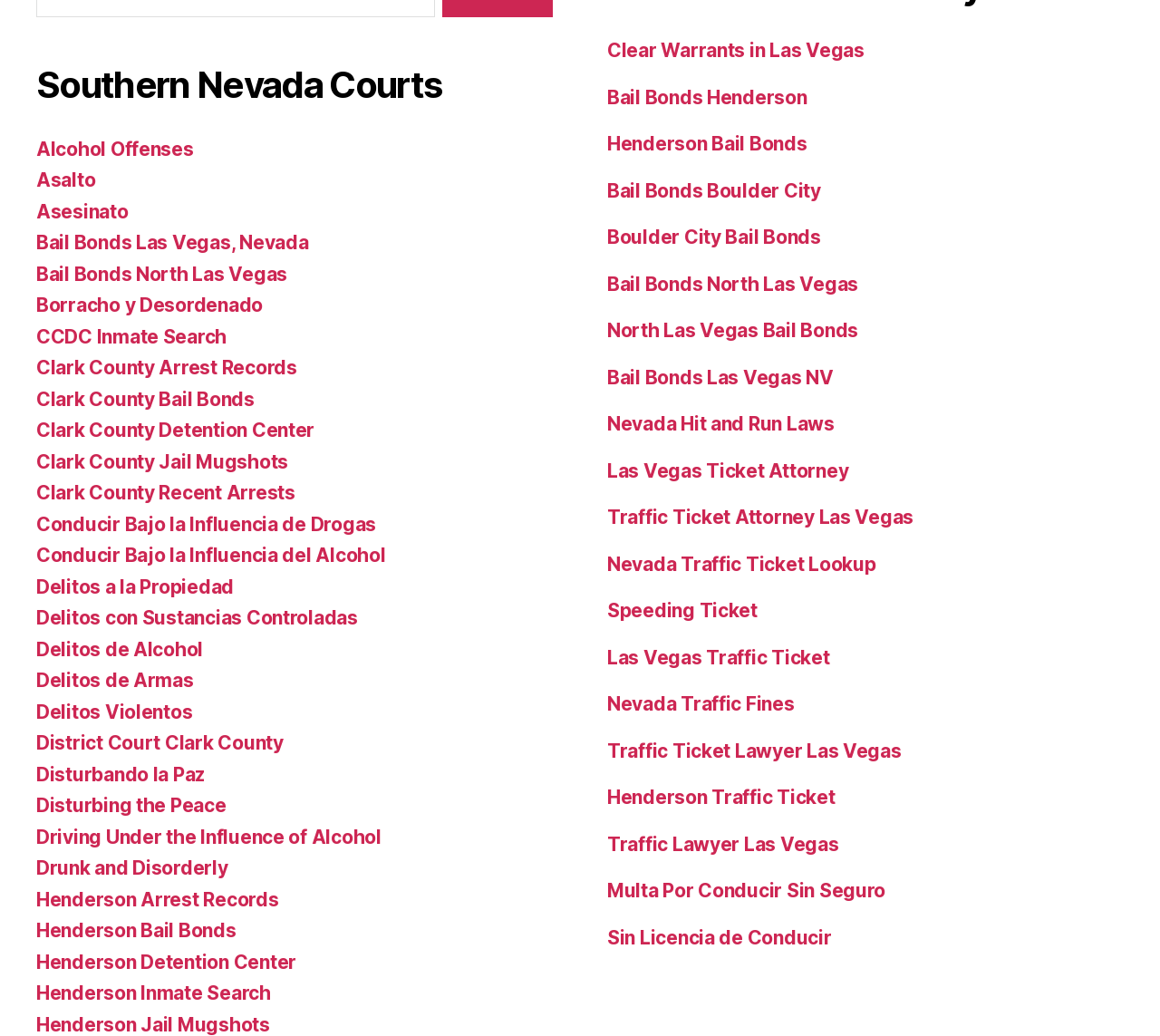Extract the bounding box coordinates for the UI element described by the text: "Alcohol Offenses". The coordinates should be in the form of [left, top, right, bottom] with values between 0 and 1.

[0.031, 0.133, 0.167, 0.155]